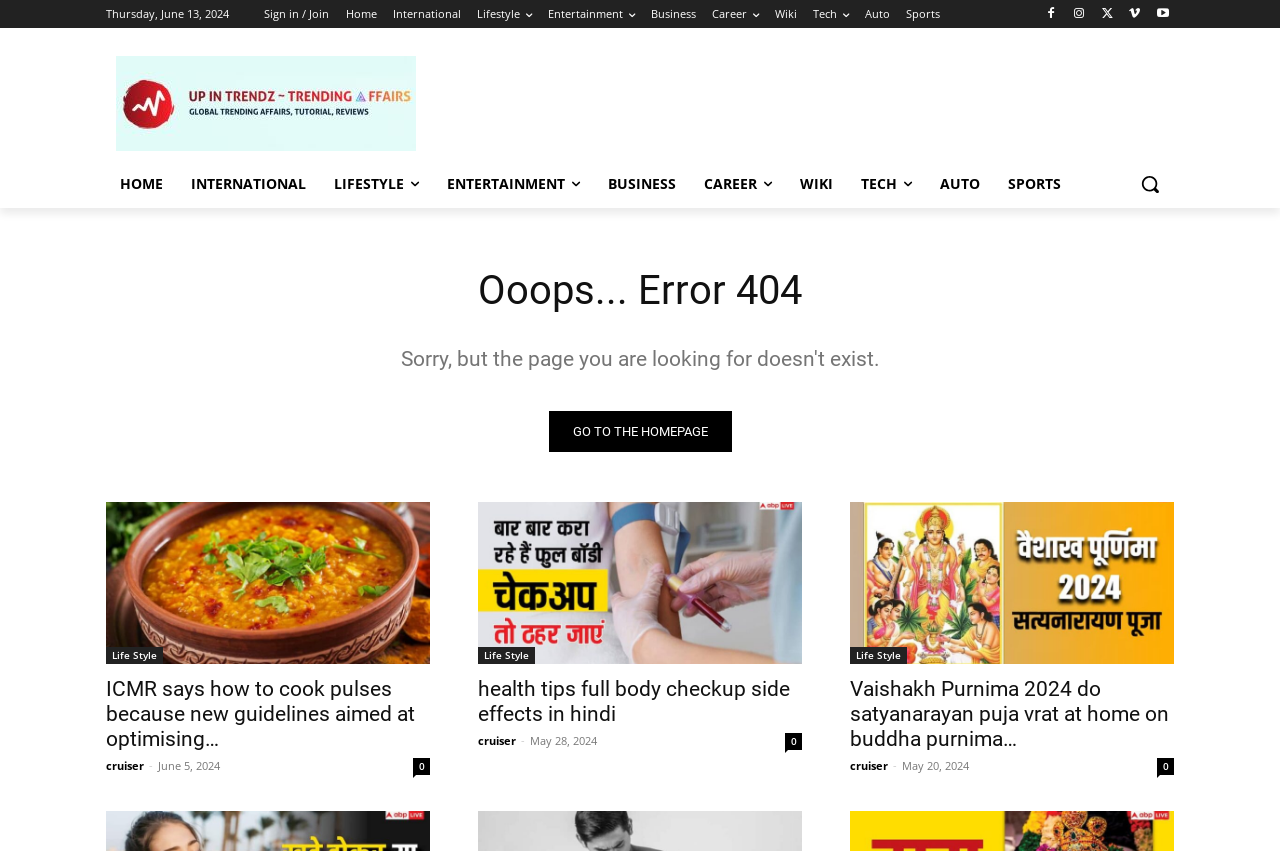Identify the bounding box coordinates for the element you need to click to achieve the following task: "Search for something". The coordinates must be four float values ranging from 0 to 1, formatted as [left, top, right, bottom].

[0.88, 0.188, 0.917, 0.244]